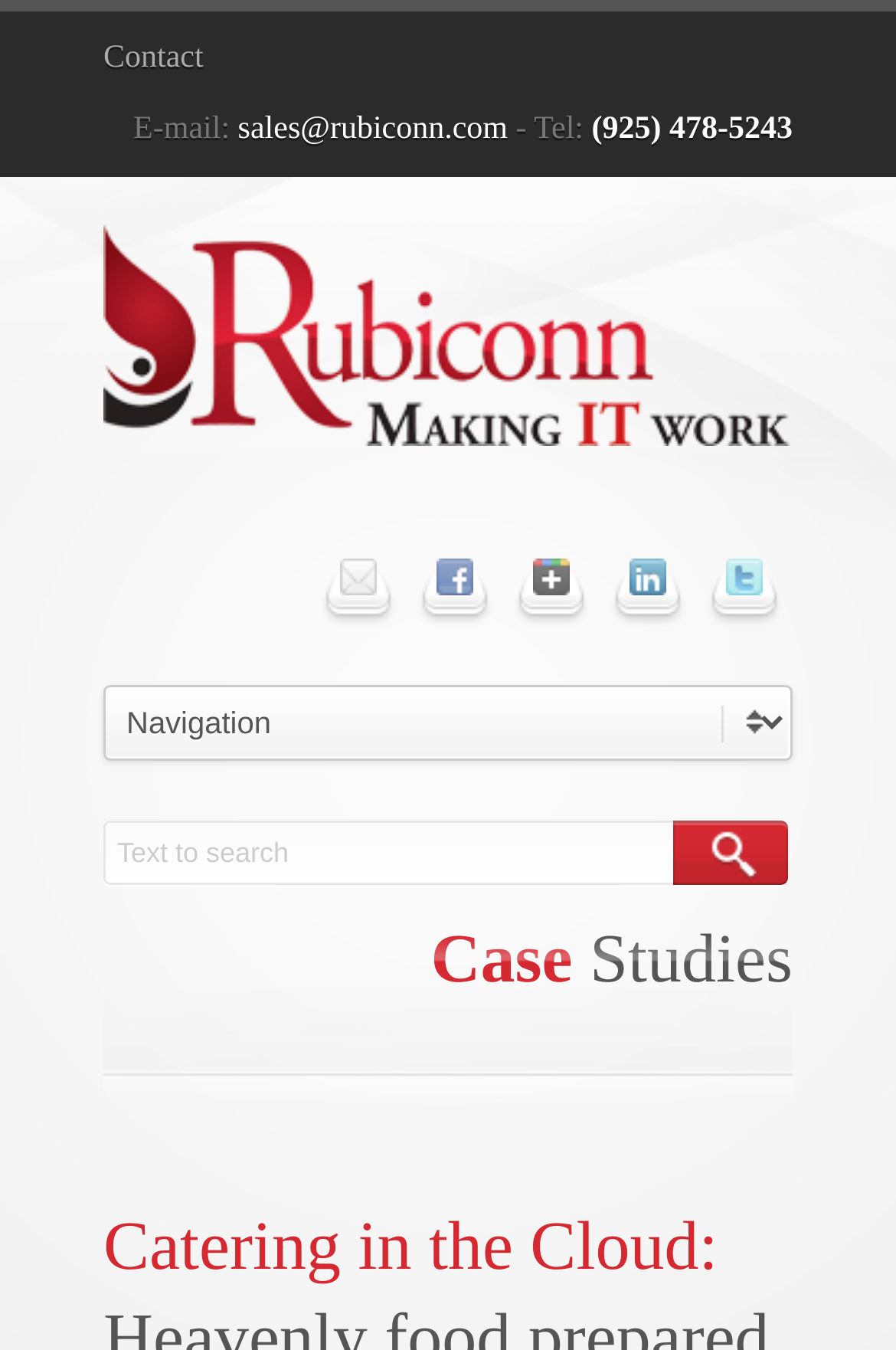Can you pinpoint the bounding box coordinates for the clickable element required for this instruction: "Search for something"? The coordinates should be four float numbers between 0 and 1, i.e., [left, top, right, bottom].

[0.115, 0.608, 0.751, 0.656]